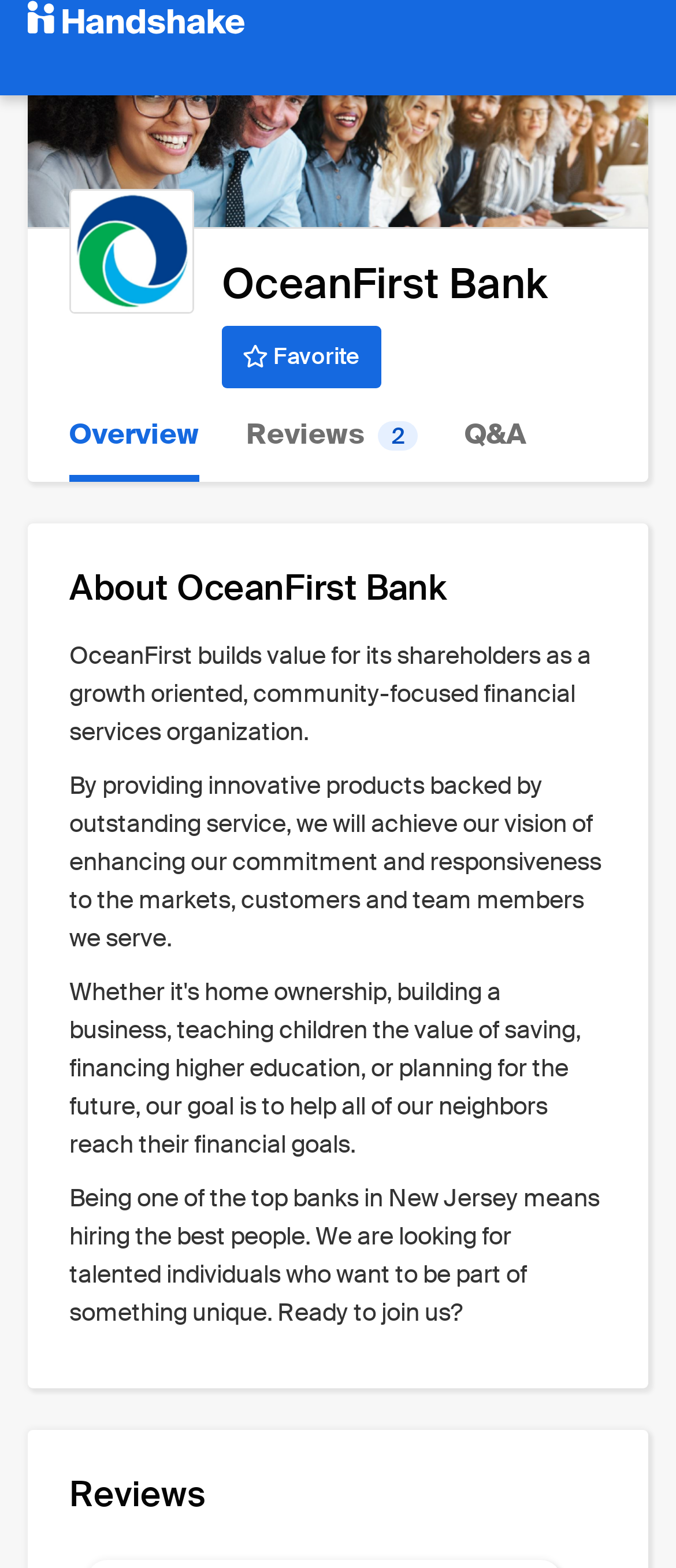What is the purpose of the 'Favorite' button?
Please craft a detailed and exhaustive response to the question.

The 'Favorite' button is a button element with the text 'Favorite'. Its purpose is to allow users to mark the bank as their favorite, likely for future reference or comparison.